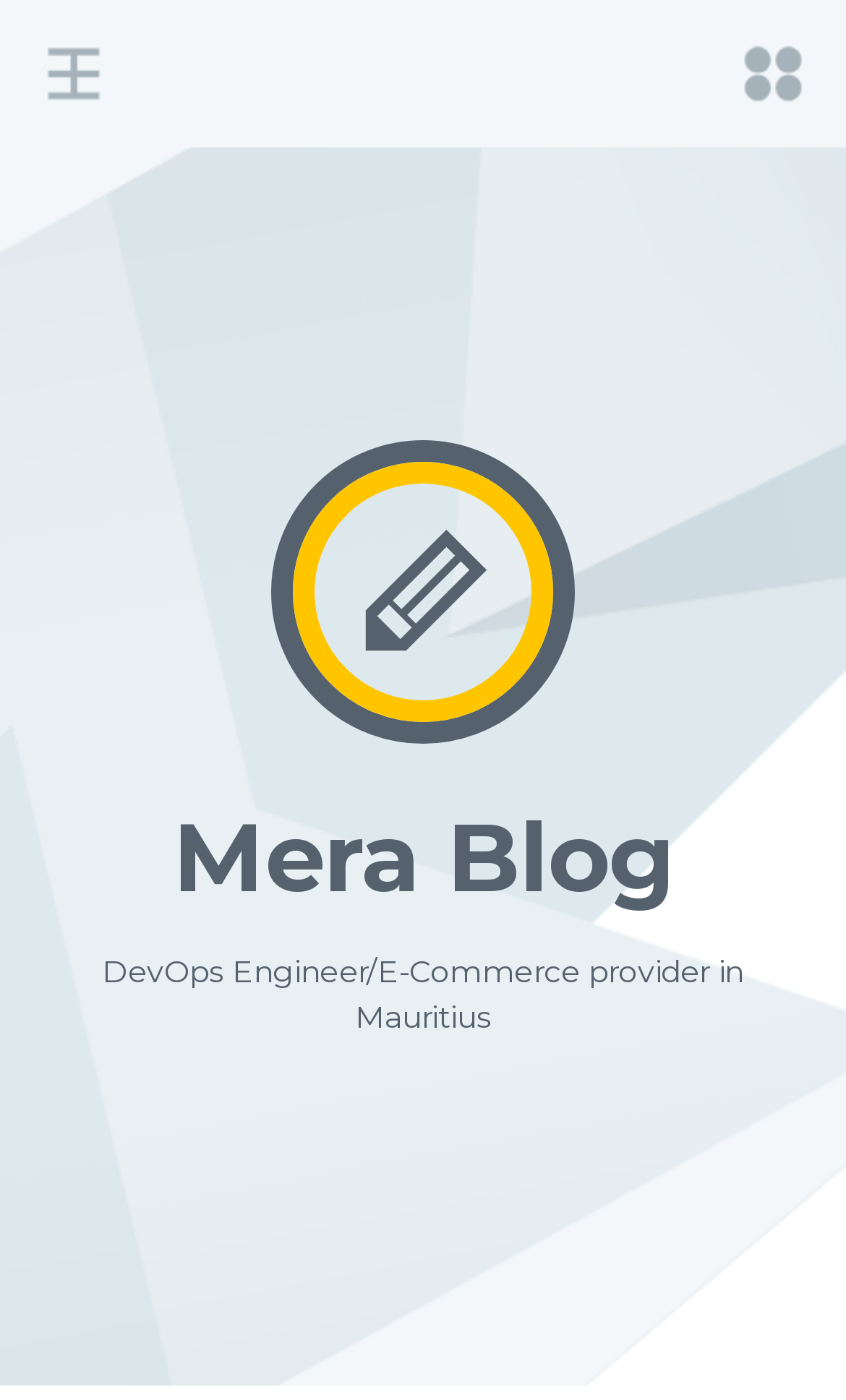What is the location of the blog owner?
Please analyze the image and answer the question with as much detail as possible.

I determined this answer by looking at the subheading 'DevOps Engineer/E-Commerce provider in Mauritius' which mentions the location of the blog owner.